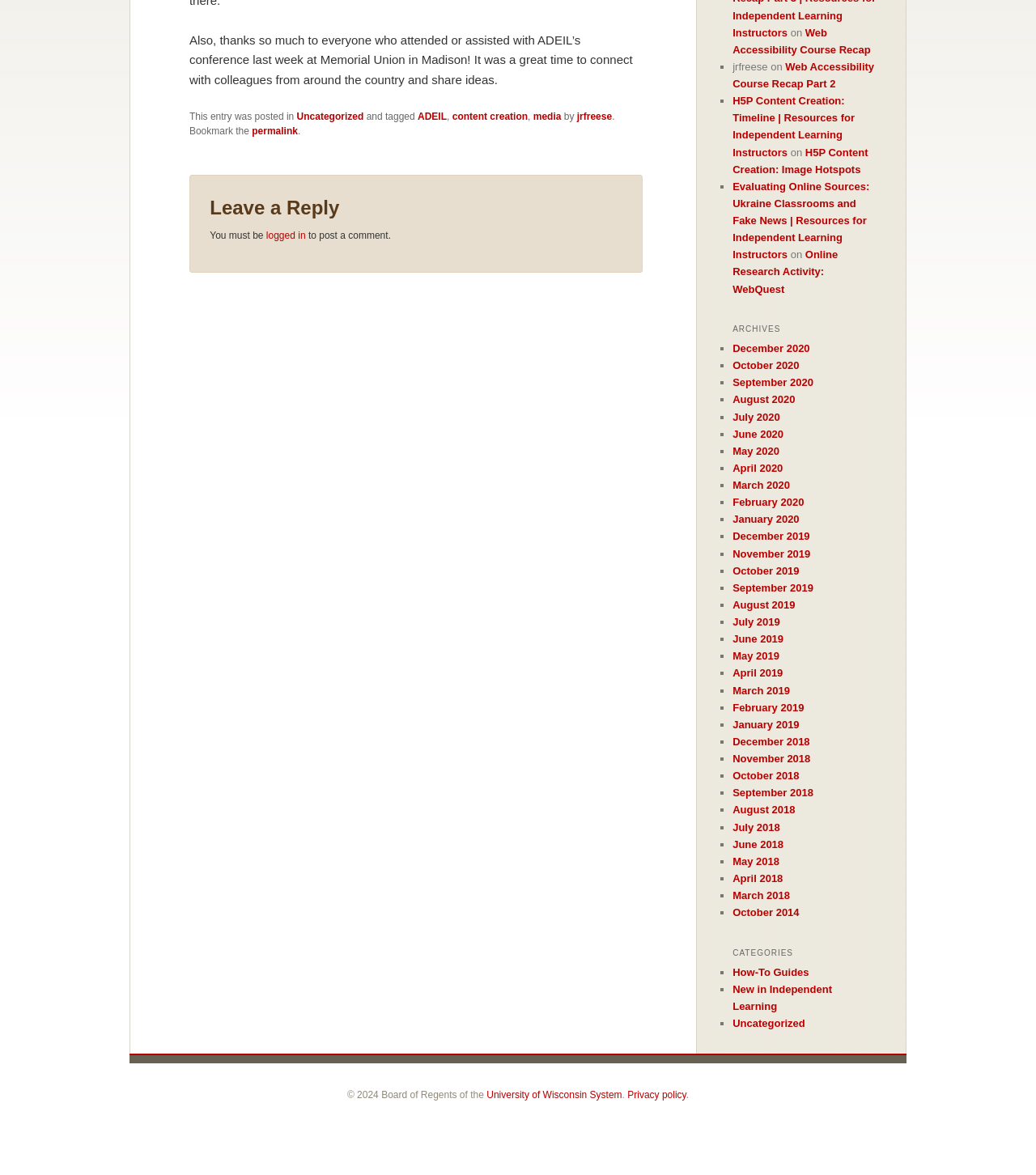Given the element description November 2018, predict the bounding box coordinates for the UI element in the webpage screenshot. The format should be (top-left x, top-left y, bottom-right x, bottom-right y), and the values should be between 0 and 1.

[0.707, 0.641, 0.782, 0.651]